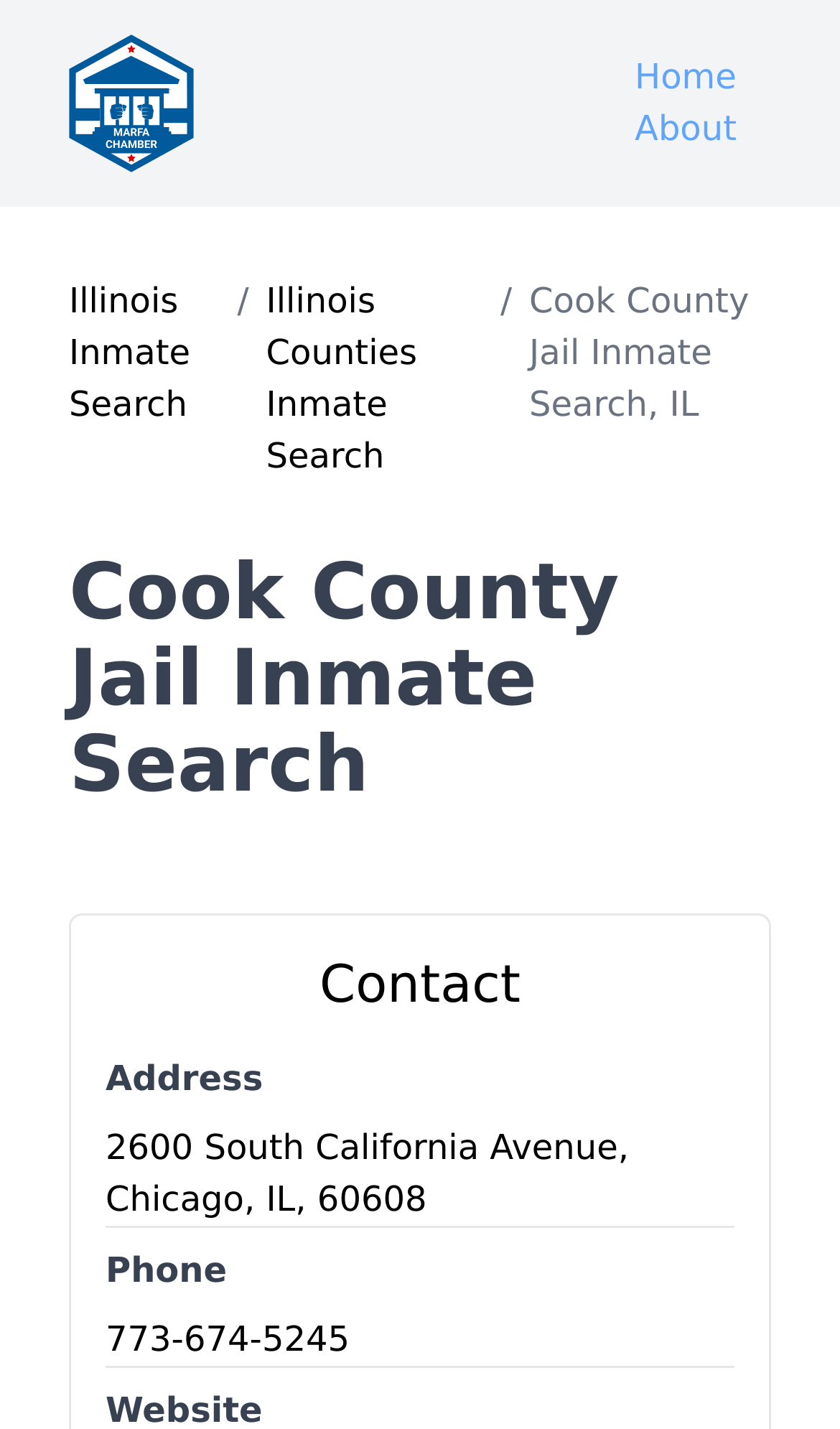Provide the bounding box coordinates for the UI element that is described by this text: "About". The coordinates should be in the form of four float numbers between 0 and 1: [left, top, right, bottom].

[0.715, 0.063, 0.918, 0.116]